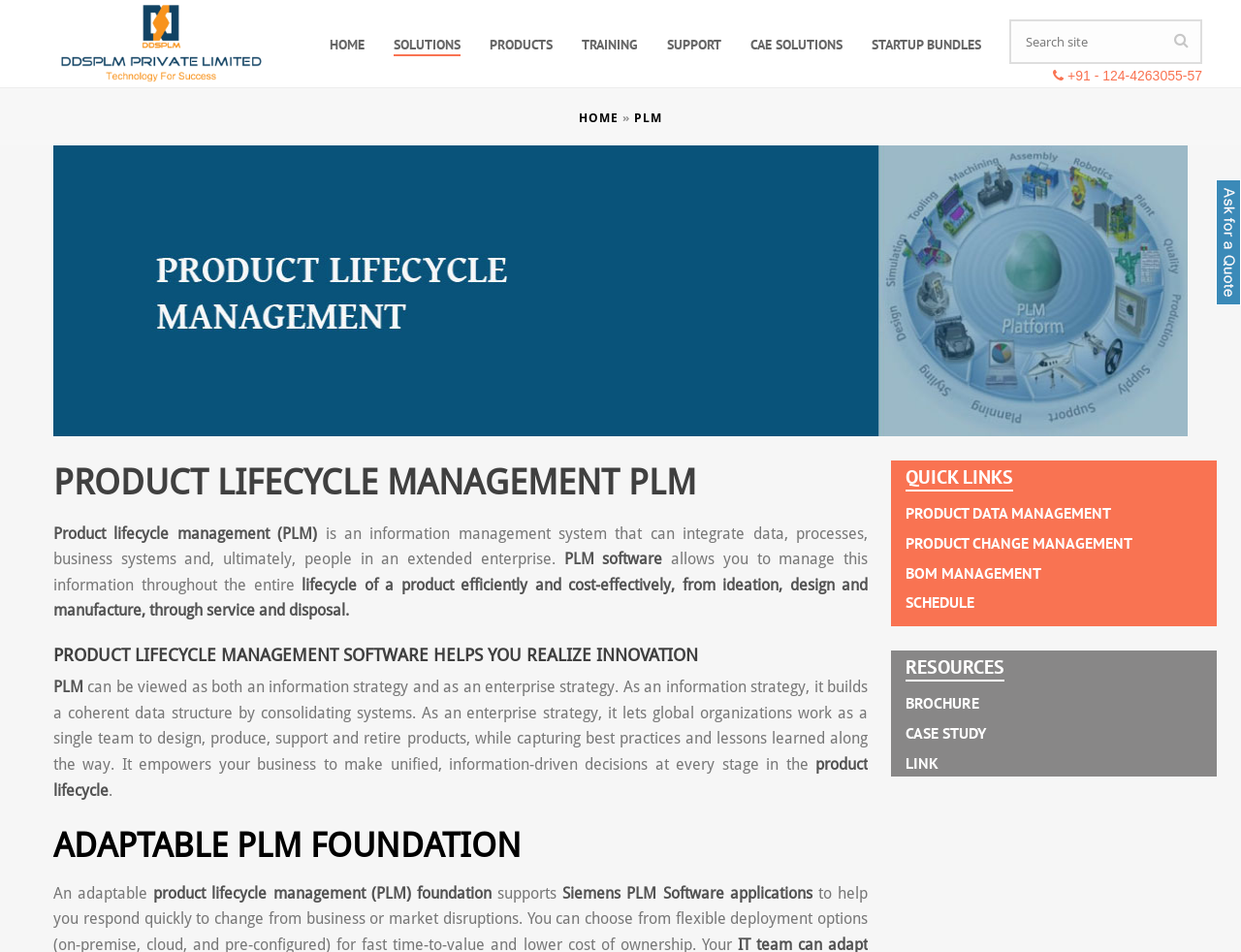Please respond to the question with a concise word or phrase:
What is the name of the company that provides PLM software applications?

Siemens